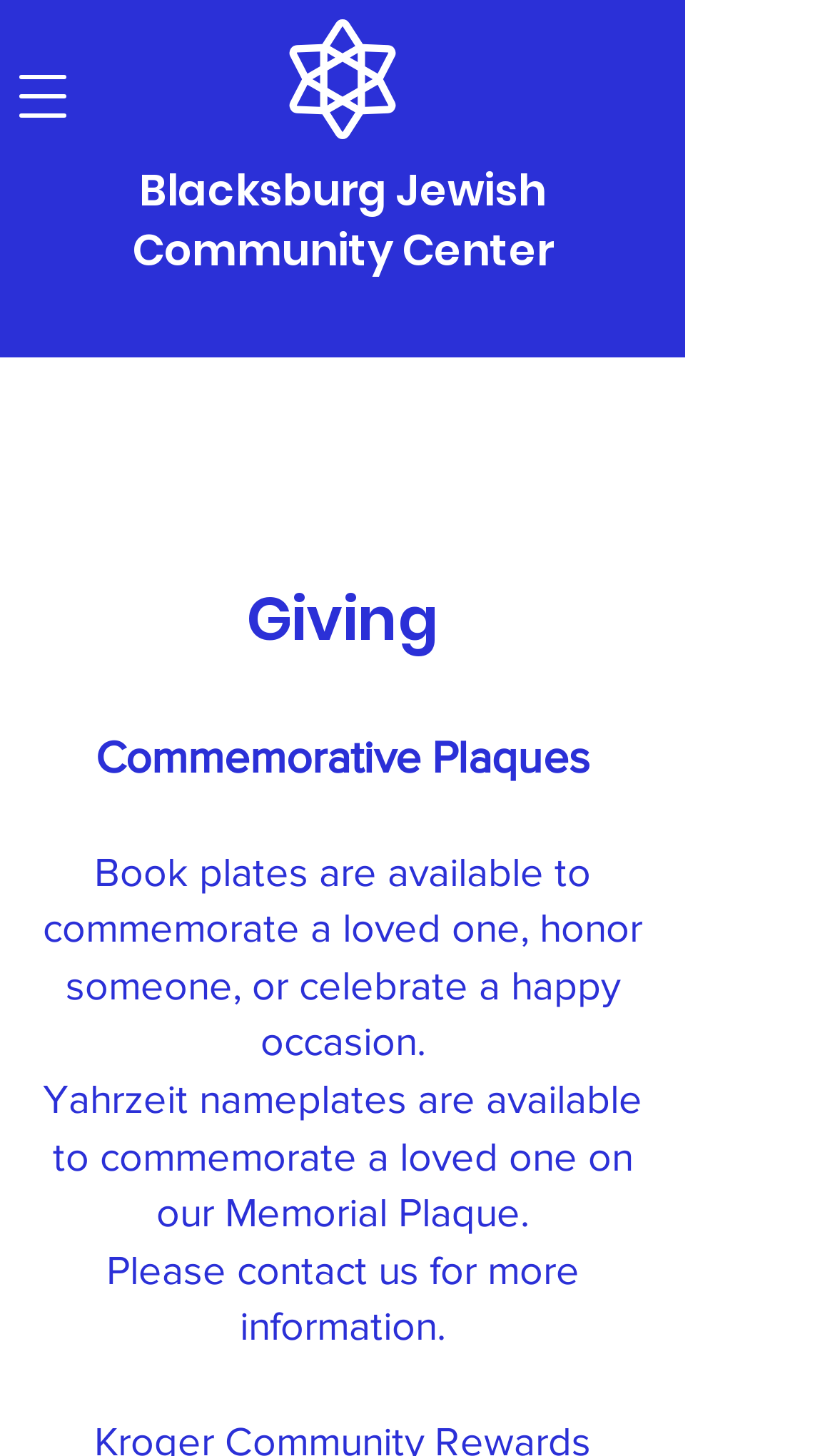What is the purpose of the commemorative plaques?
Look at the screenshot and give a one-word or phrase answer.

To commemorate a loved one